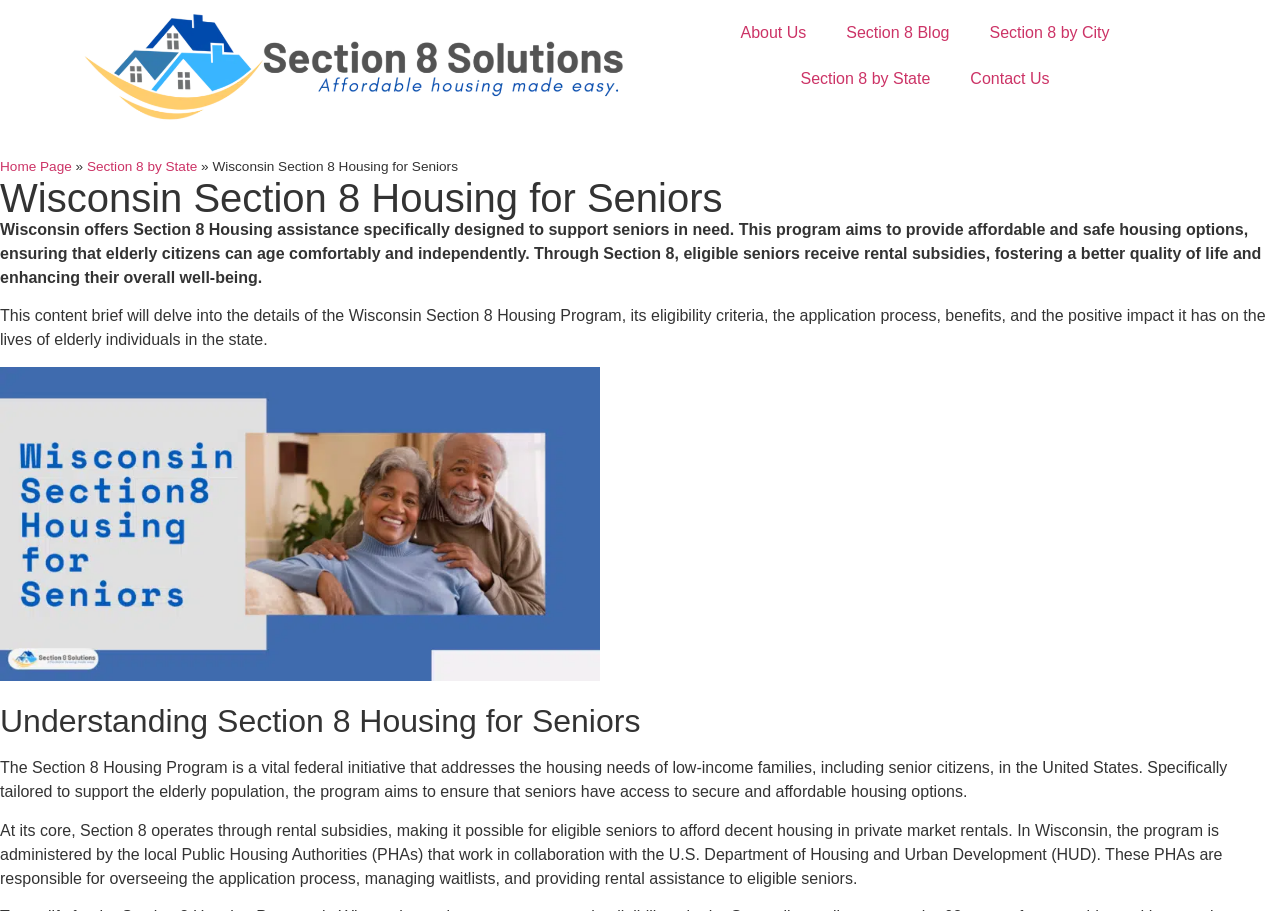Identify the bounding box for the described UI element: "Section 8 by State".

[0.61, 0.061, 0.742, 0.112]